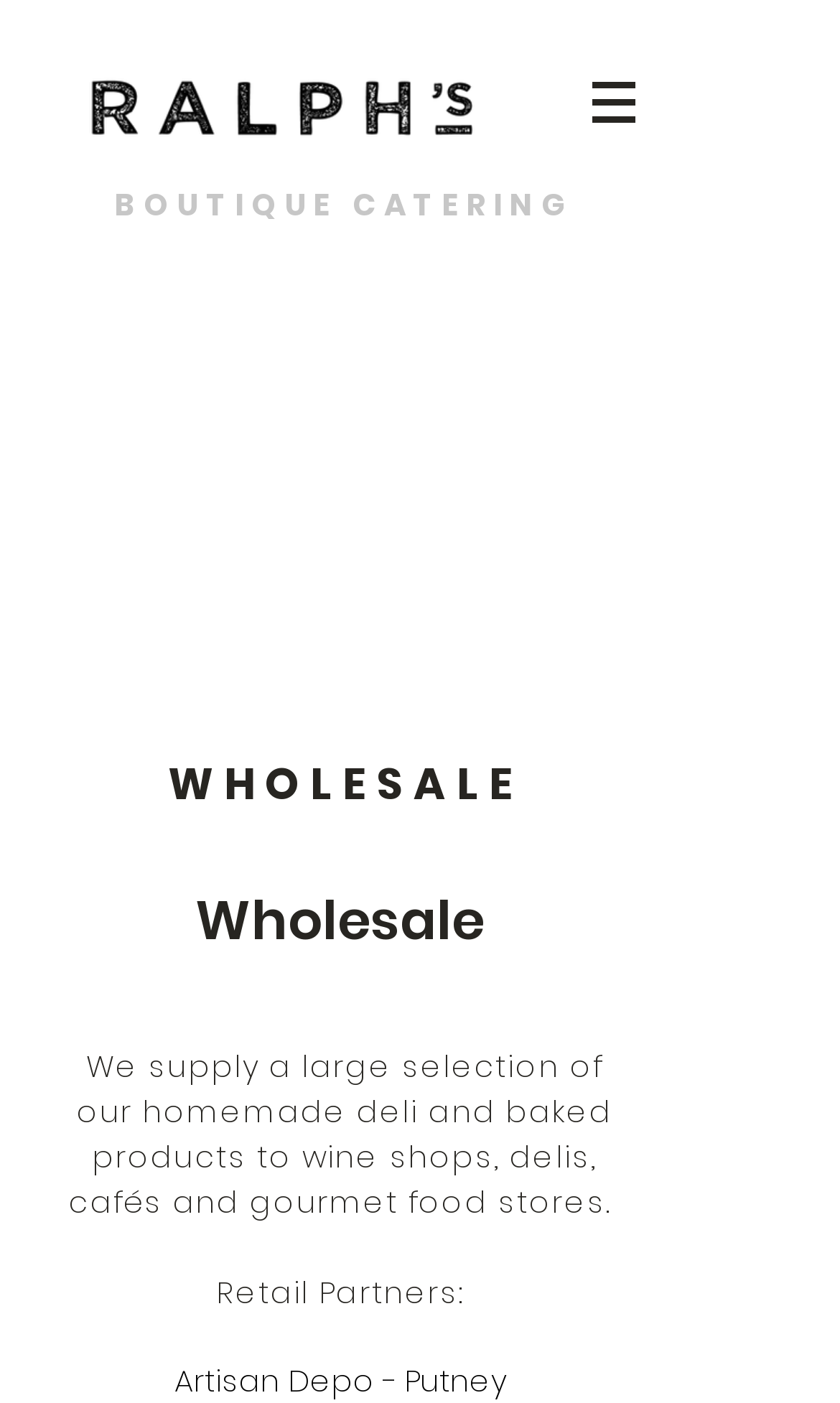What is the name of the artisan depot mentioned?
Please provide a single word or phrase based on the screenshot.

Artisan Depo - Putney